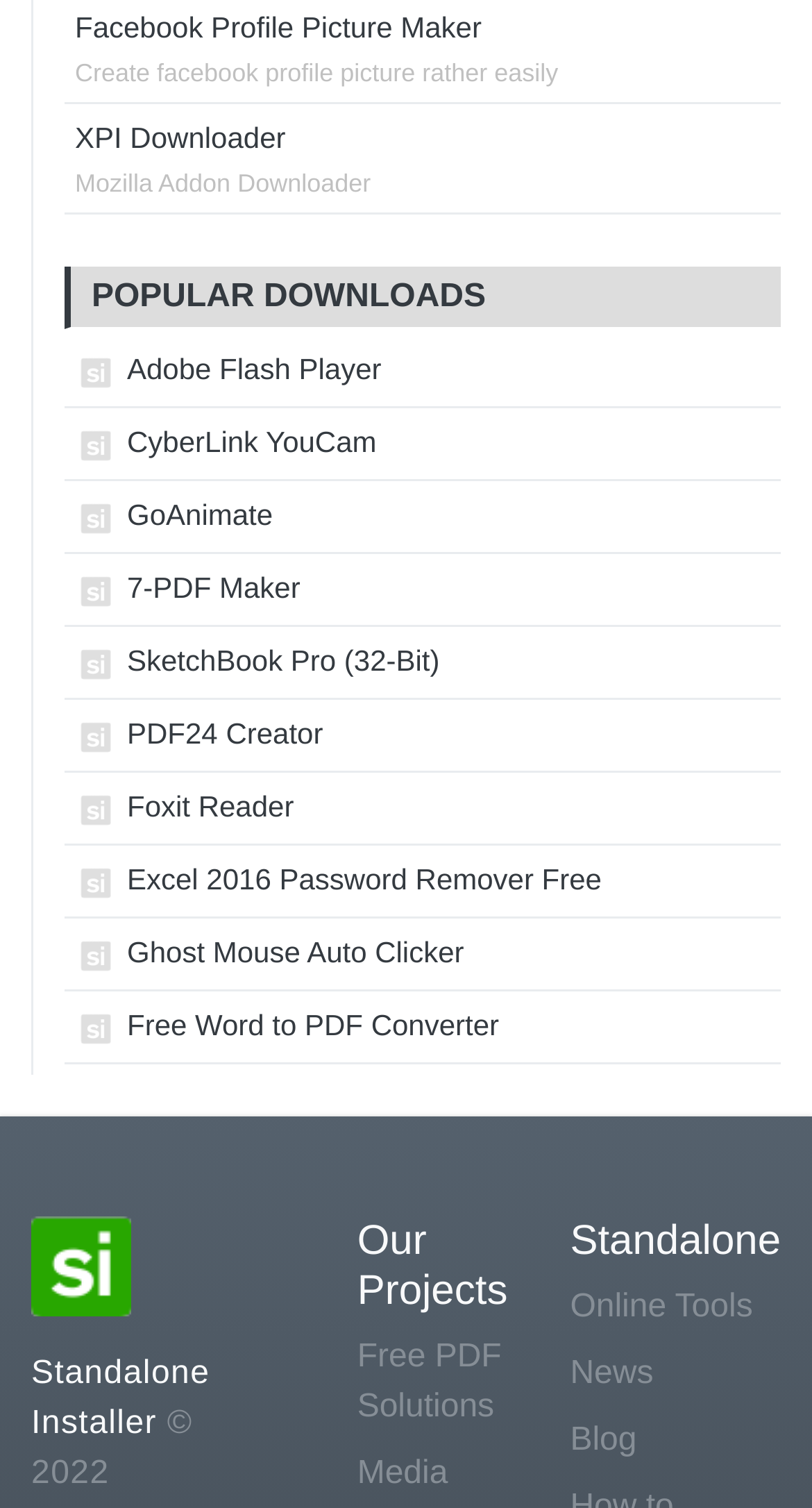How many sections are there on the webpage?
Look at the image and answer the question using a single word or phrase.

3